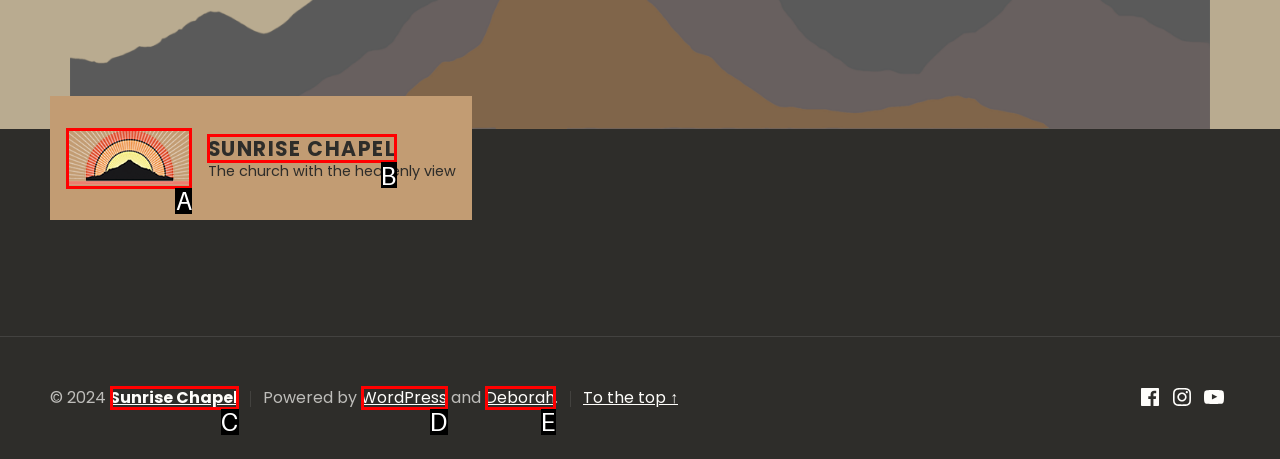Tell me which one HTML element best matches the description: WordPress
Answer with the option's letter from the given choices directly.

D